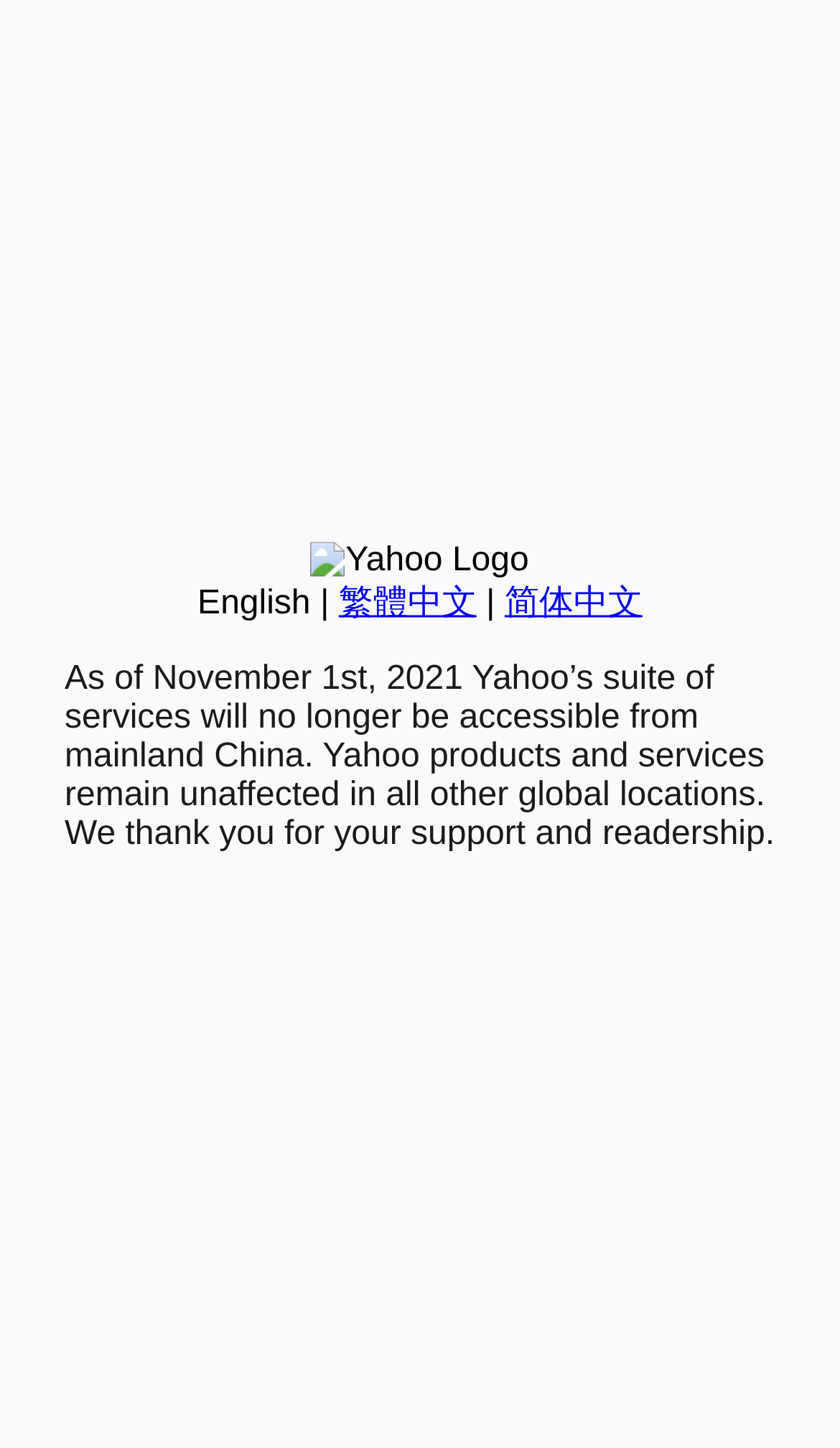Find the bounding box coordinates for the UI element that matches this description: "繁體中文".

[0.403, 0.404, 0.567, 0.429]